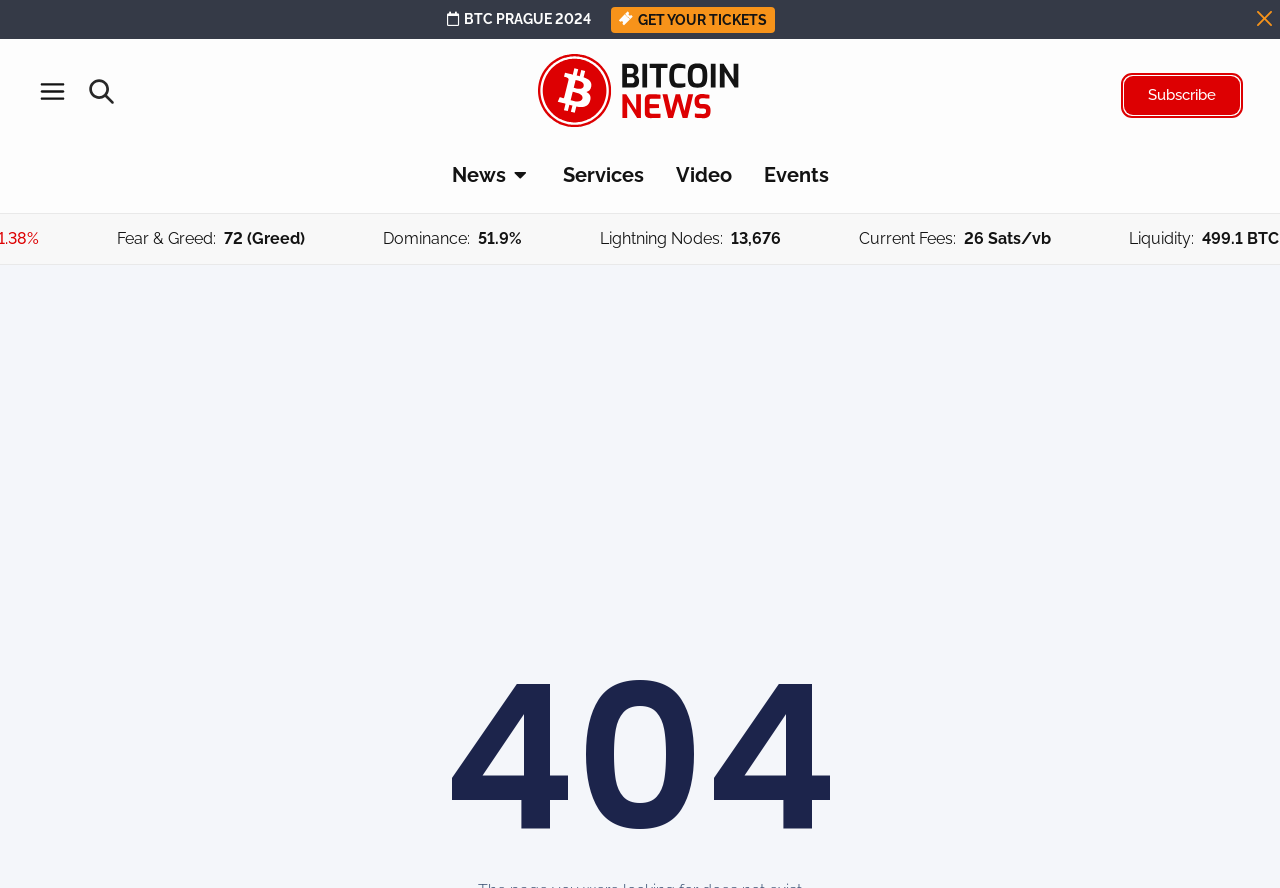Using the format (top-left x, top-left y, bottom-right x, bottom-right y), and given the element description, identify the bounding box coordinates within the screenshot: aria-label="Follow us on Pinterest"

None